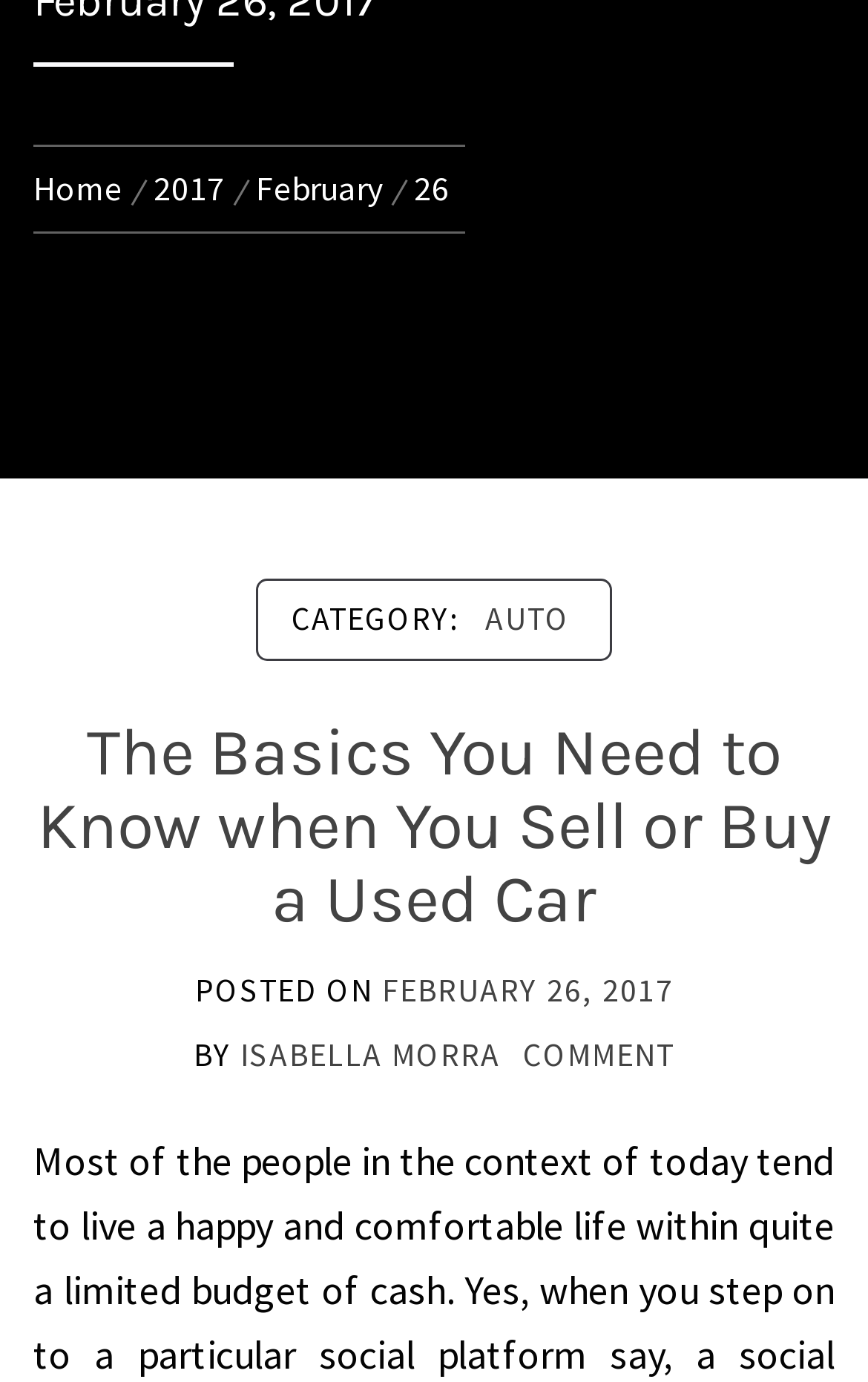What is the category of the article? From the image, respond with a single word or brief phrase.

AUTO